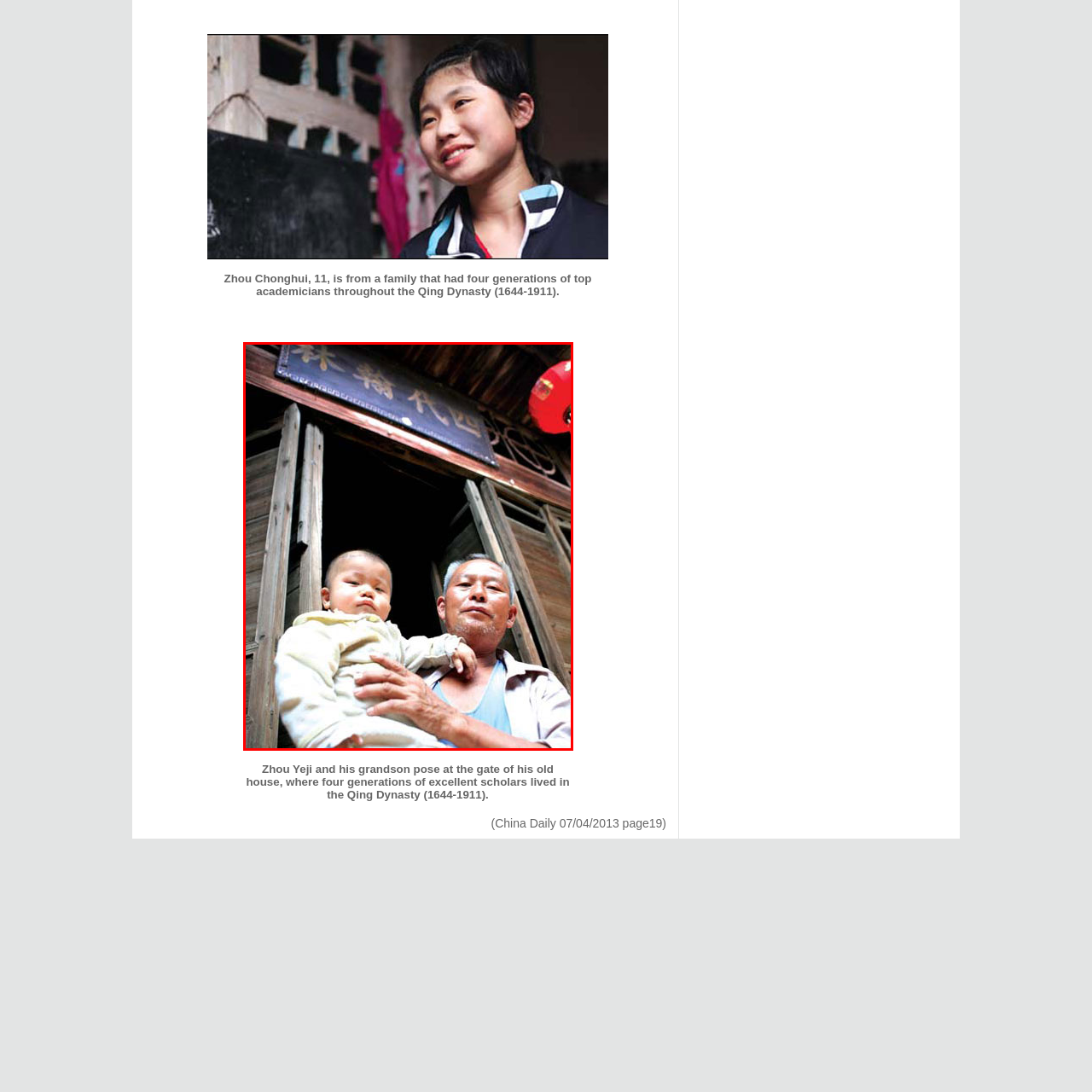What is the significance of the sign above Zhou Yeji and his grandson?
Observe the image part marked by the red bounding box and give a detailed answer to the question.

The caption explains that the sign above them indicates the significance of the place, symbolizing the enduring heritage of knowledge that has been passed down through four generations.